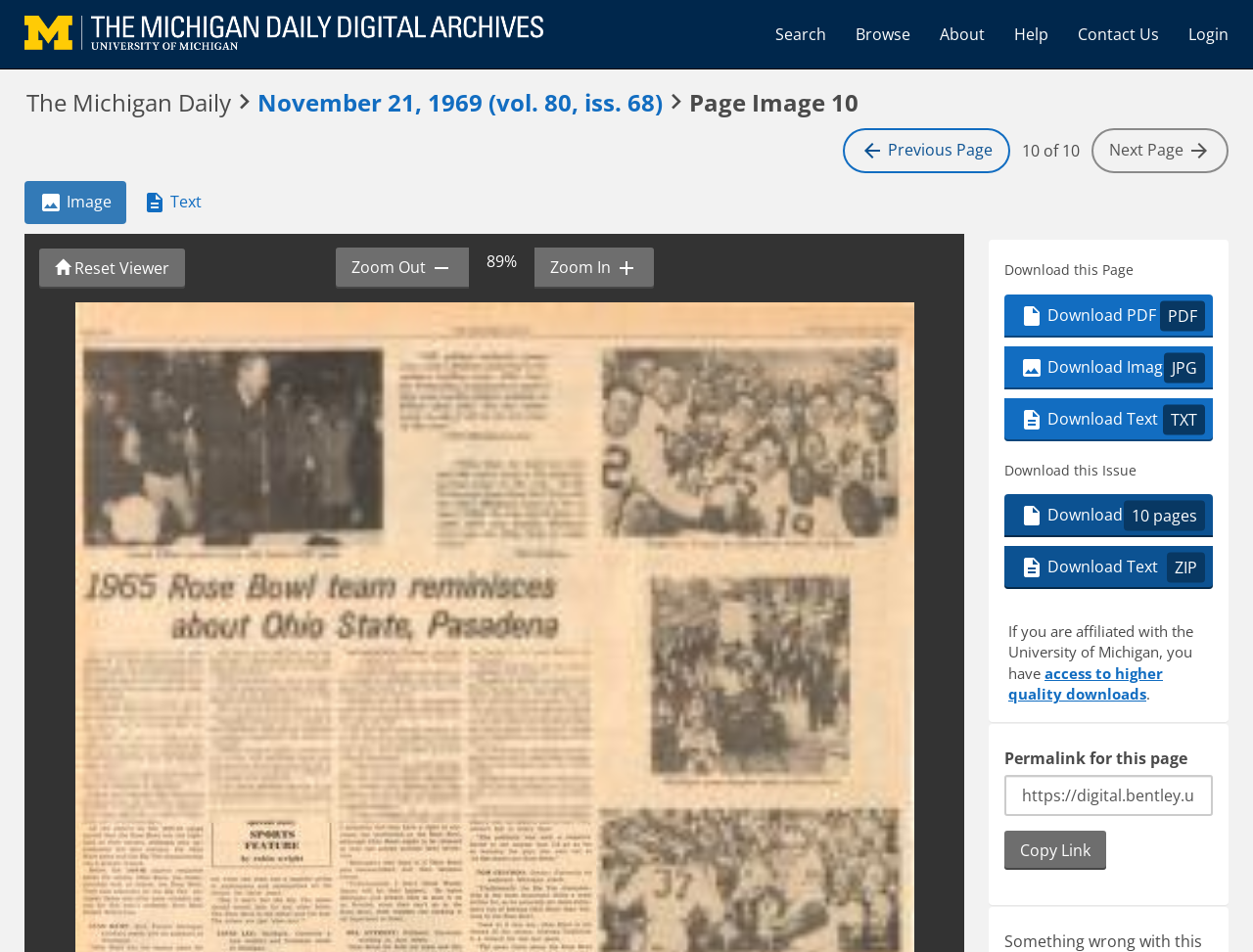Please identify the bounding box coordinates of where to click in order to follow the instruction: "Search the archives".

[0.607, 0.01, 0.671, 0.062]